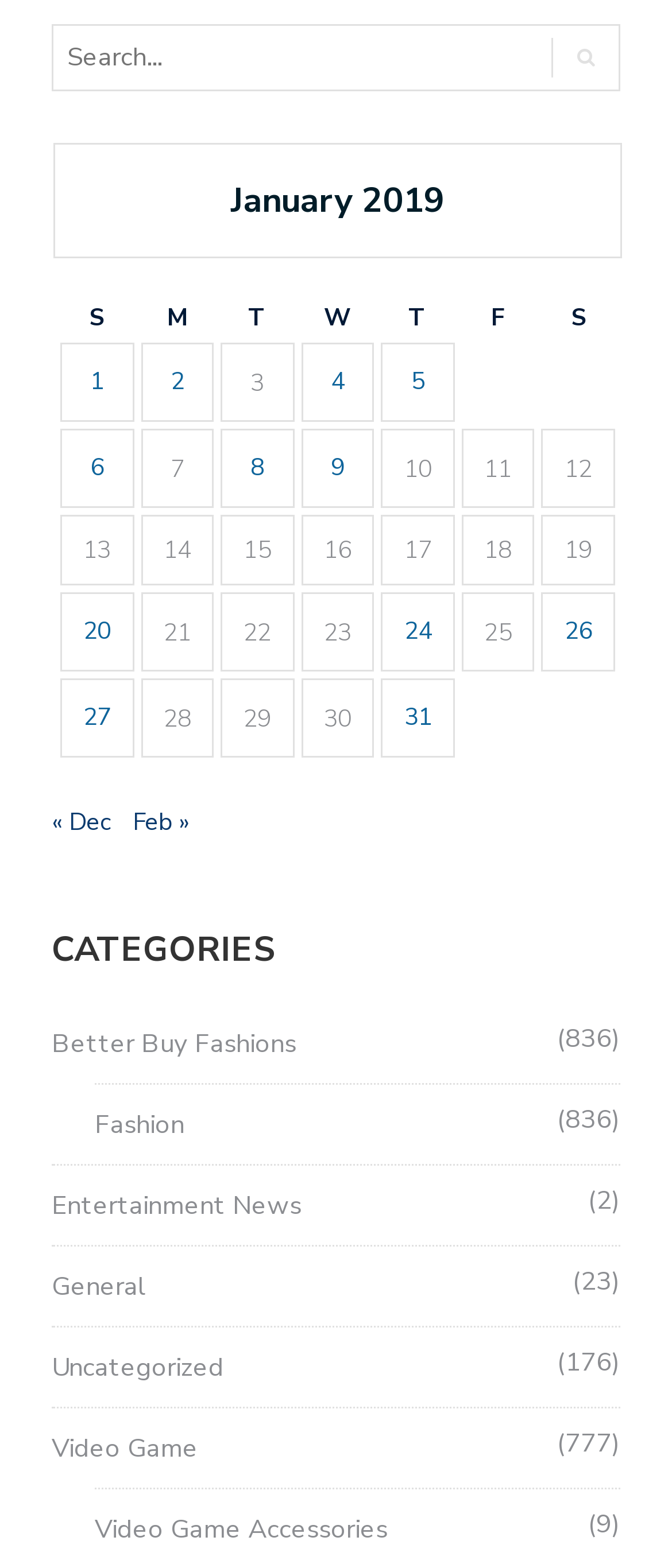Specify the bounding box coordinates of the element's area that should be clicked to execute the given instruction: "View posts published on January 1, 2019". The coordinates should be four float numbers between 0 and 1, i.e., [left, top, right, bottom].

[0.134, 0.233, 0.155, 0.254]